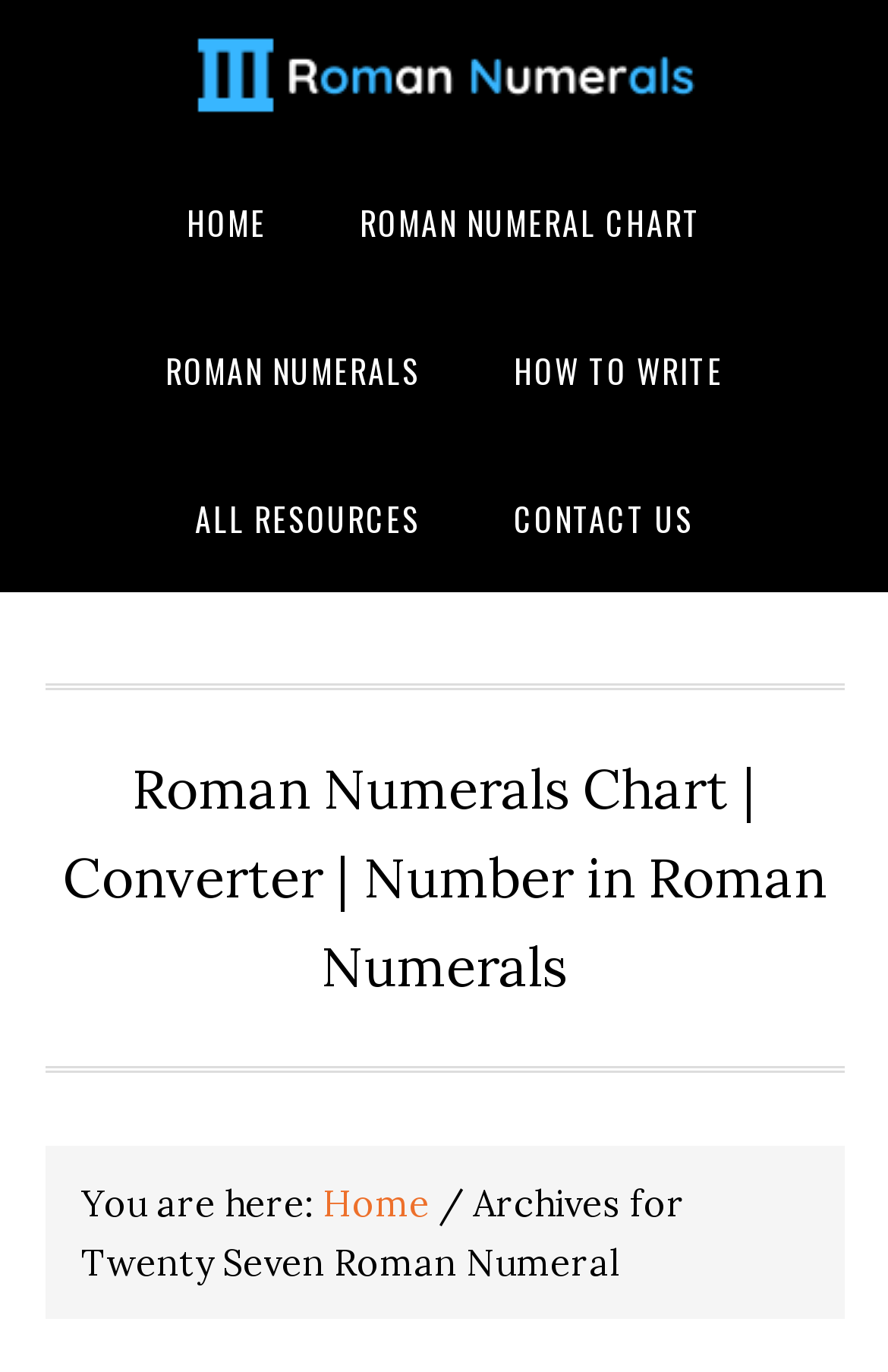What is the current page about?
Answer with a single word or short phrase according to what you see in the image.

Twenty Seven Roman Numeral